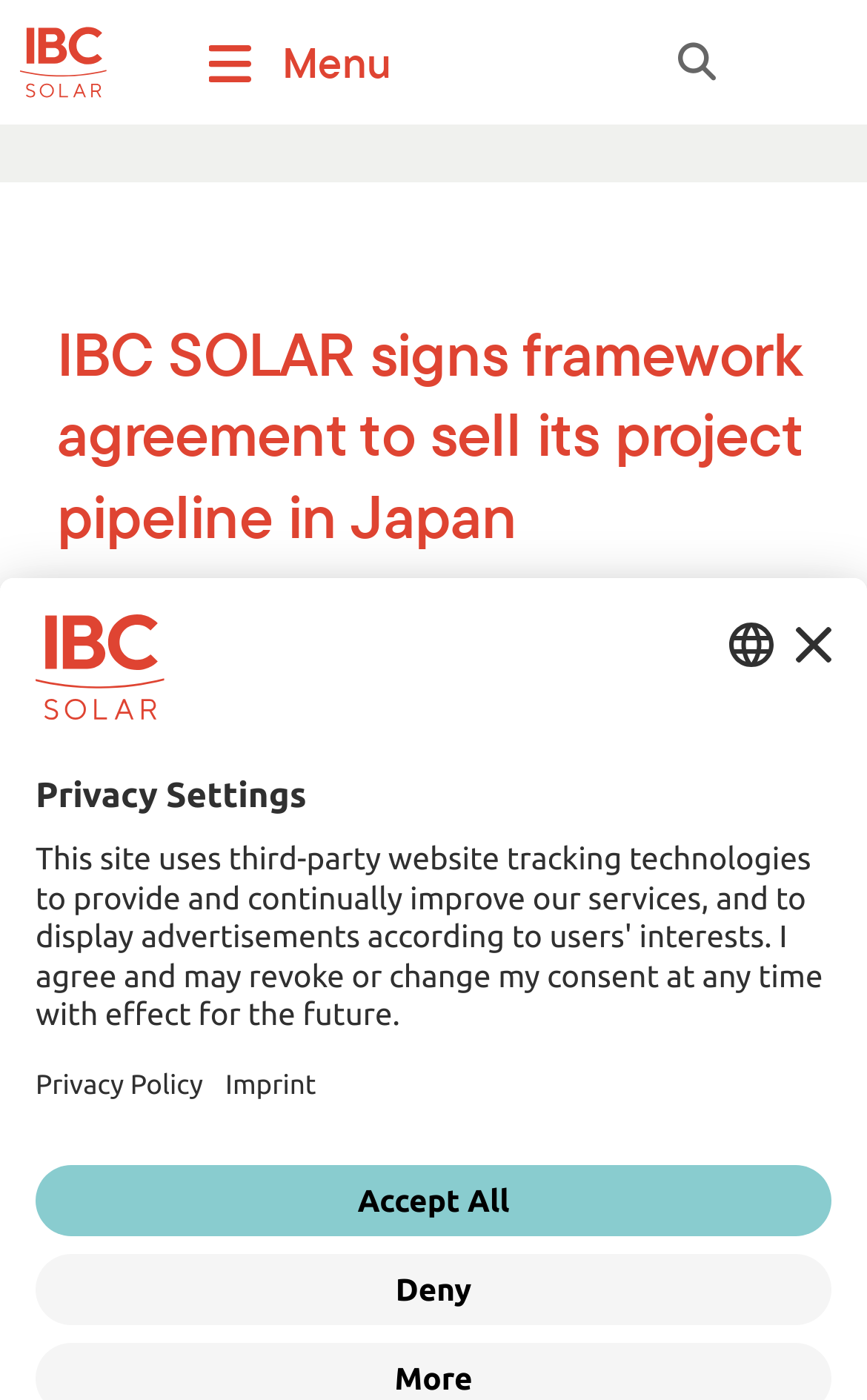Please locate the bounding box coordinates of the element that should be clicked to complete the given instruction: "Close the layer".

[0.918, 0.438, 0.959, 0.483]